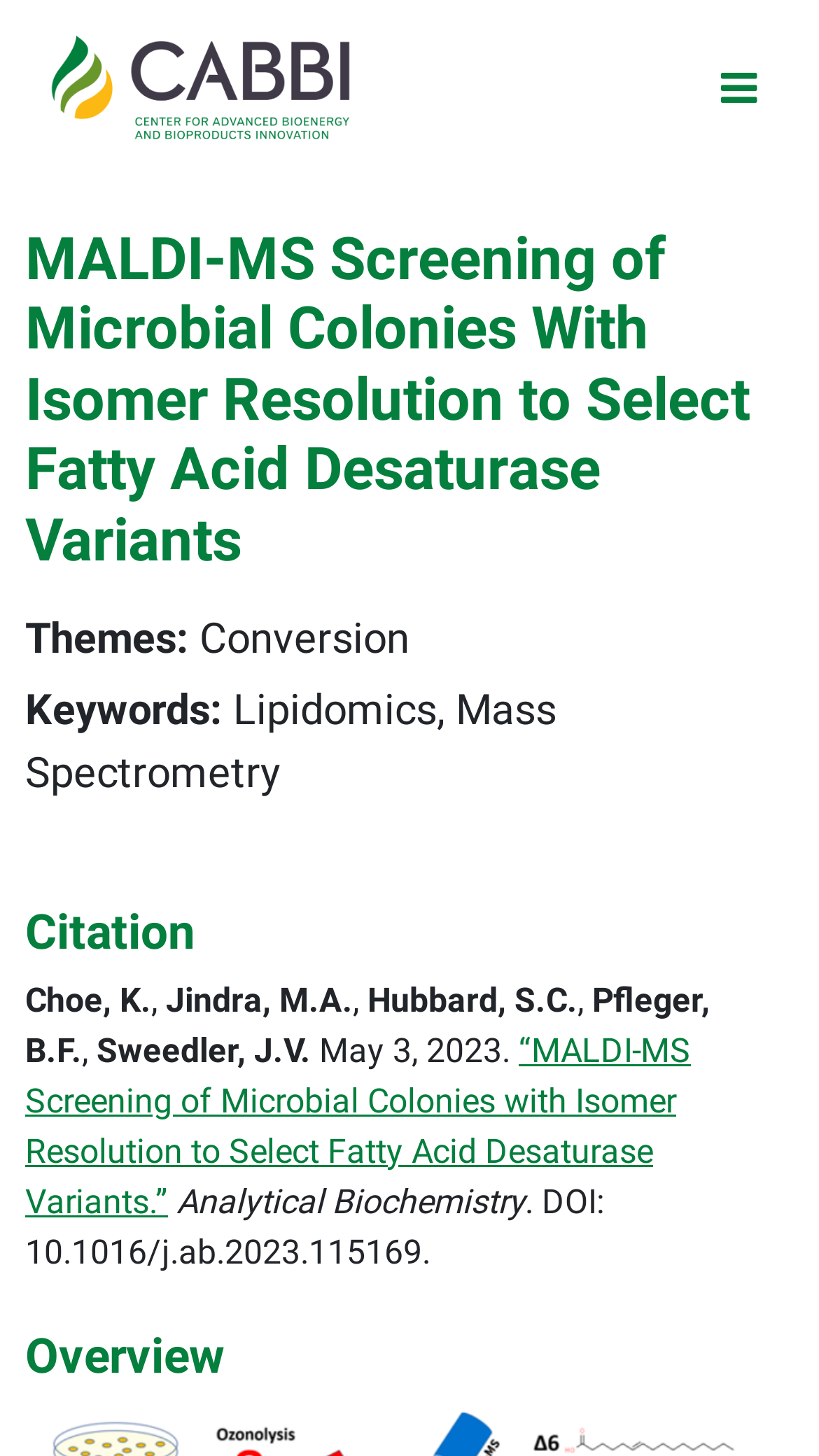Give a one-word or short phrase answer to this question: 
What is the journal name of the article?

Analytical Biochemistry